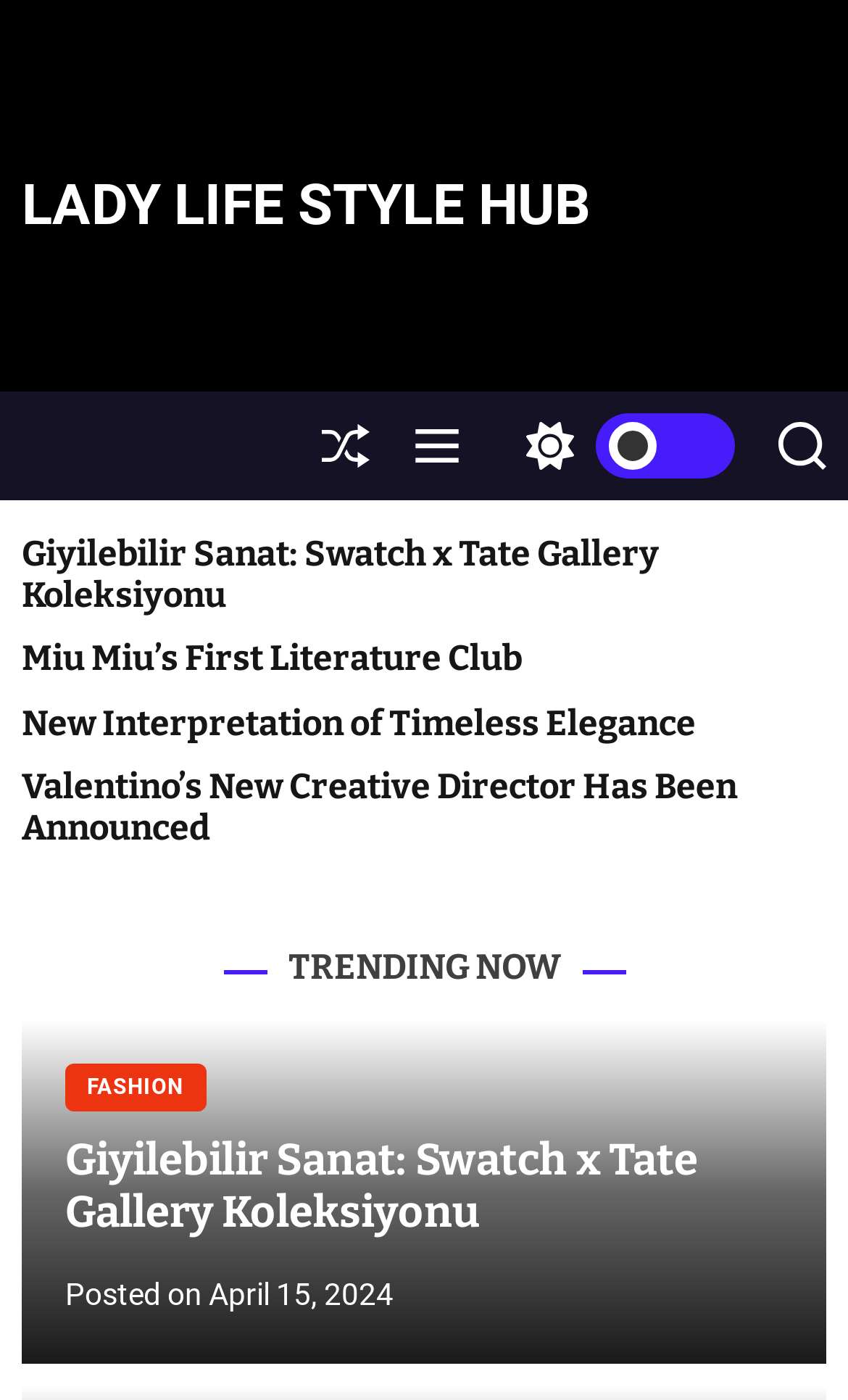Identify the bounding box coordinates of the clickable region to carry out the given instruction: "Read the article 'Giyilebilir Sanat: Swatch x Tate Gallery Koleksiyonu'".

[0.026, 0.381, 0.777, 0.44]